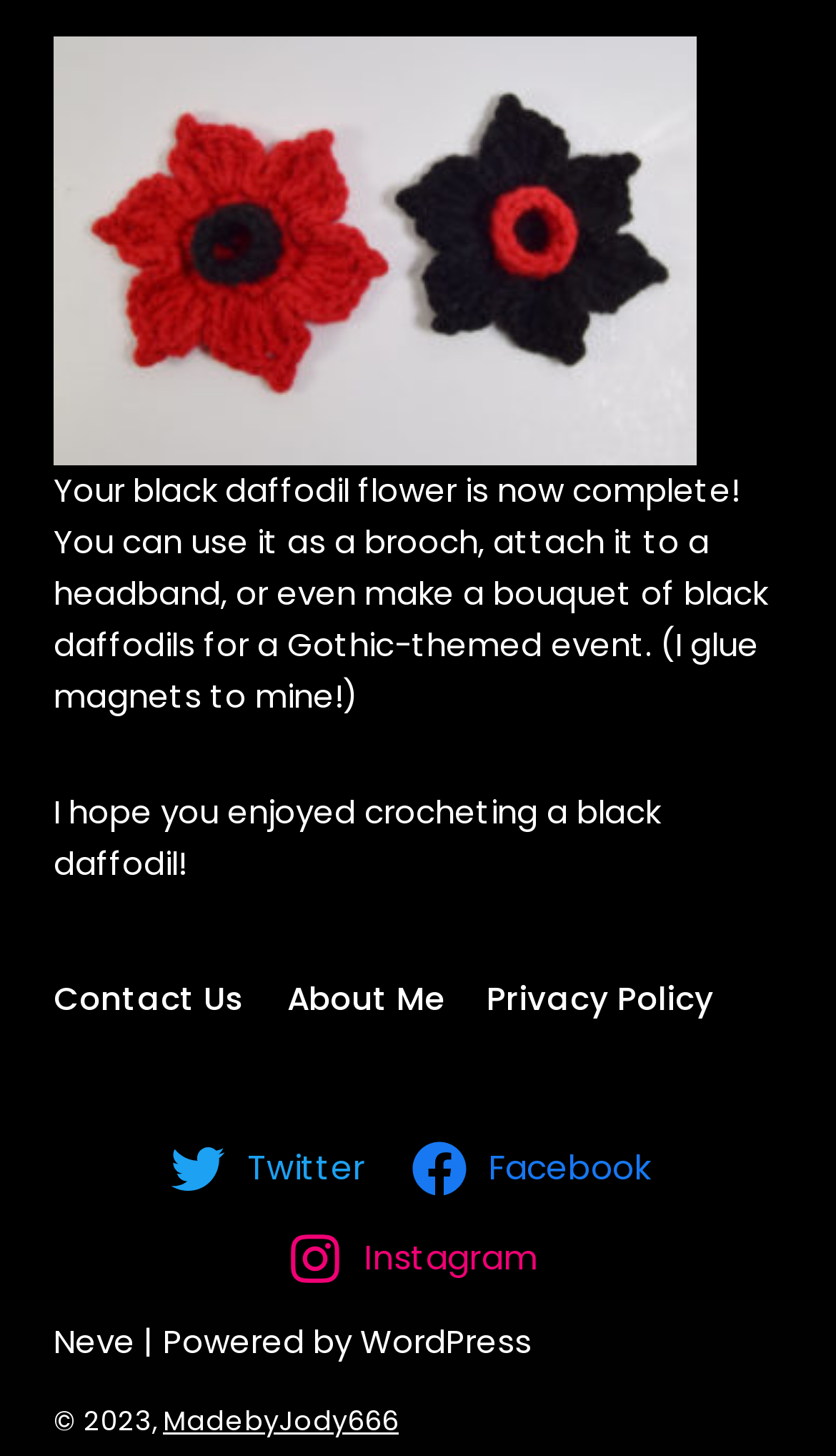Find and specify the bounding box coordinates that correspond to the clickable region for the instruction: "check the about me section".

[0.344, 0.668, 0.531, 0.705]